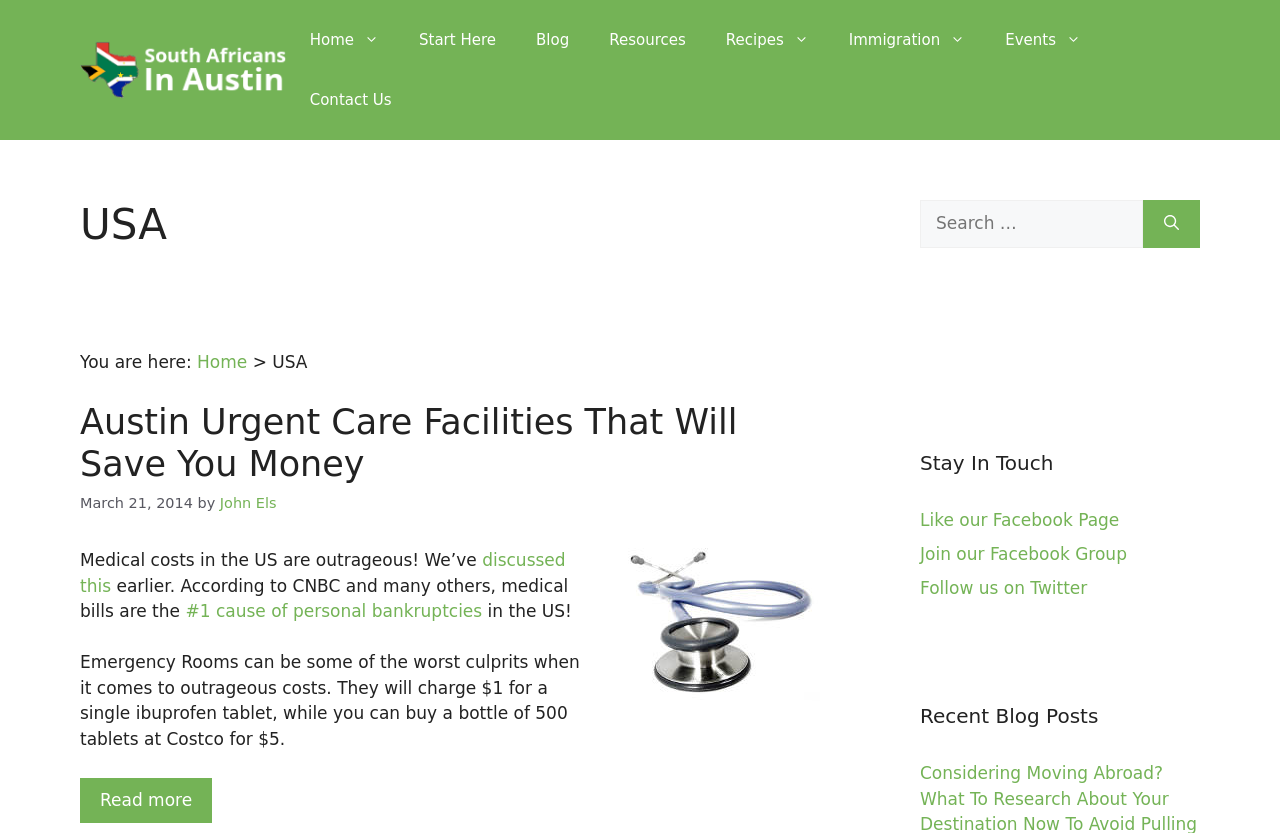Find and specify the bounding box coordinates that correspond to the clickable region for the instruction: "Search for something".

[0.719, 0.24, 0.893, 0.297]